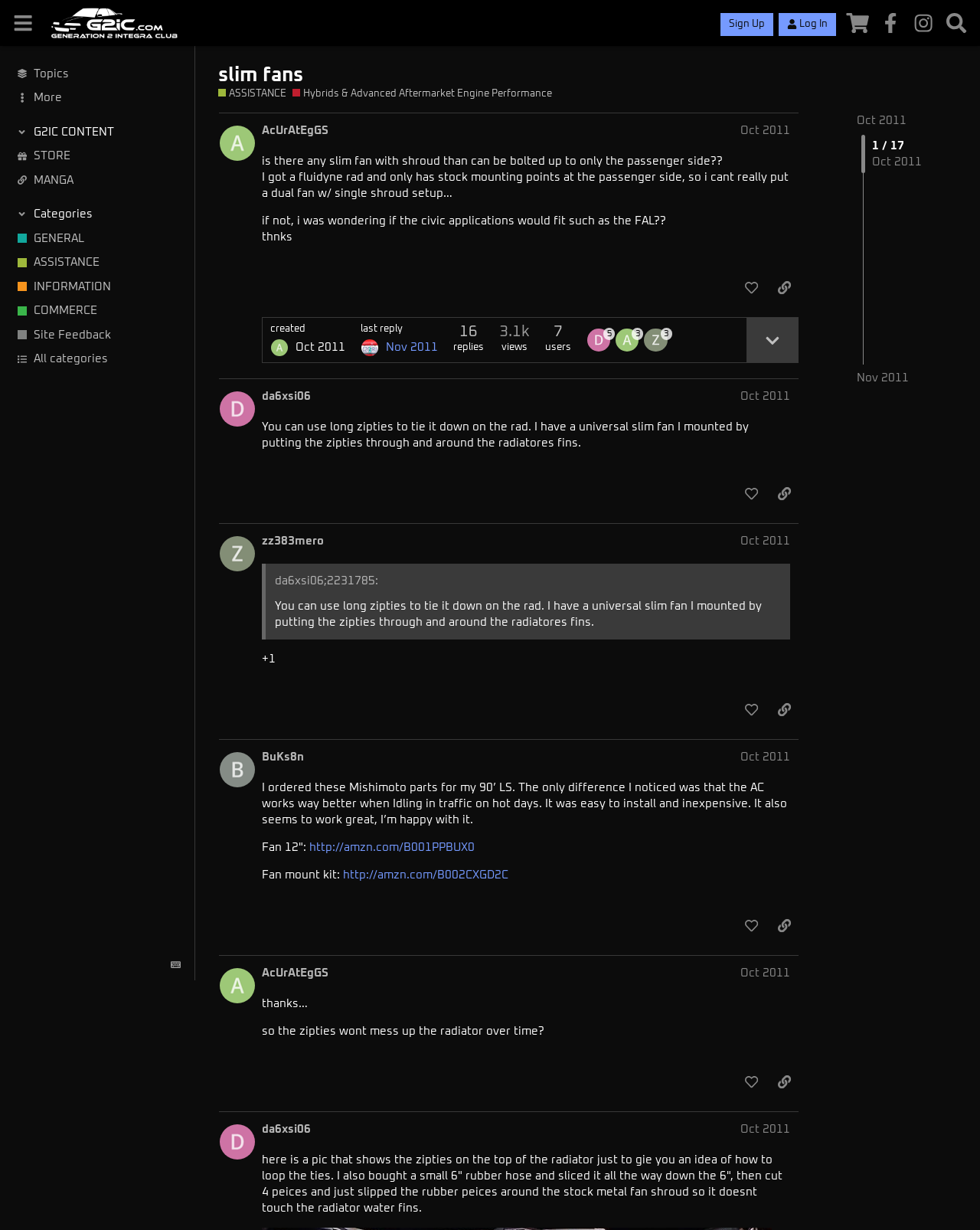Find and indicate the bounding box coordinates of the region you should select to follow the given instruction: "Click the 'Search' button".

[0.959, 0.005, 0.992, 0.032]